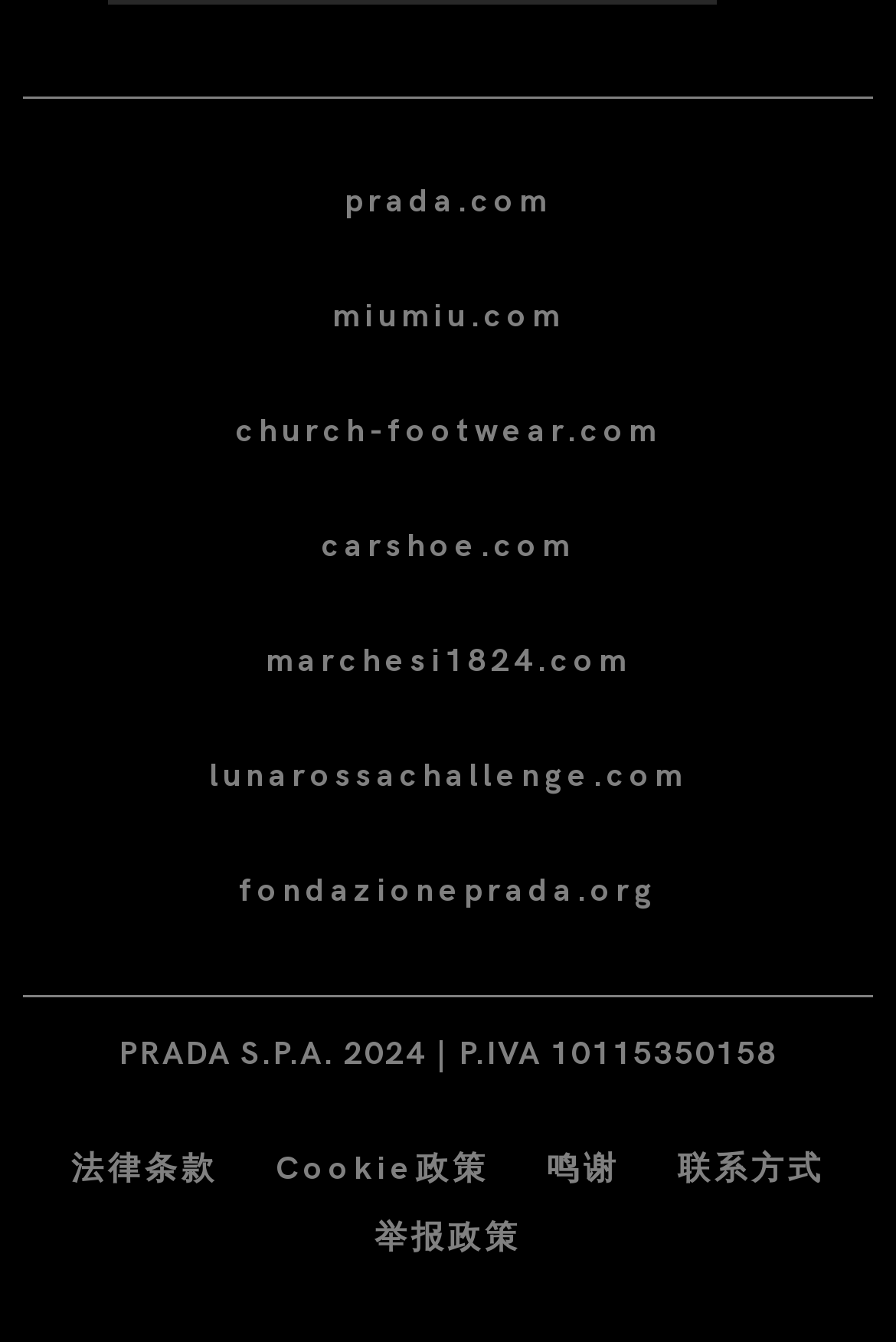Determine the bounding box coordinates of the region to click in order to accomplish the following instruction: "Visit the 'Upper Mississippi River Valley 4X' page". Provide the coordinates as four float numbers between 0 and 1, specifically [left, top, right, bottom].

None